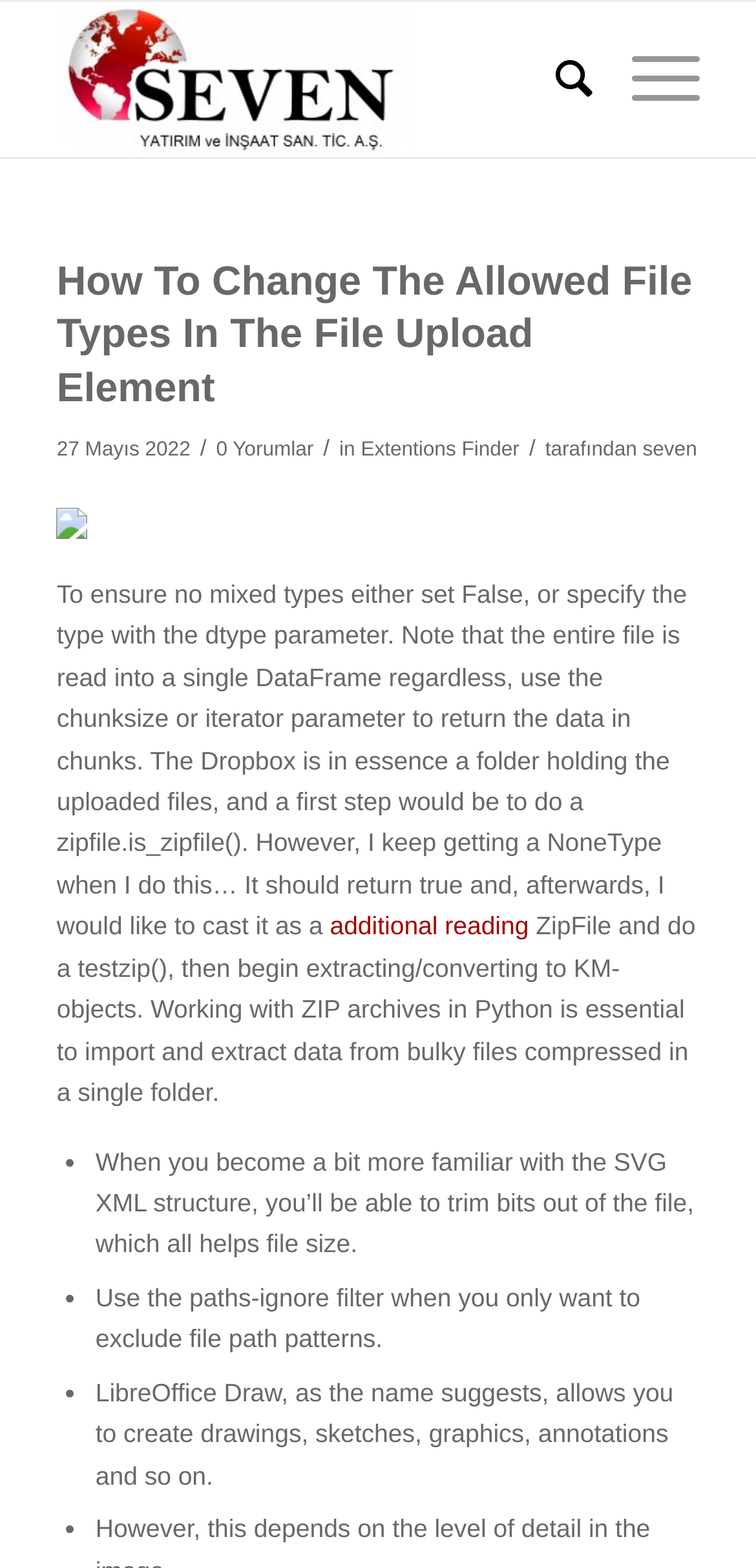Present a detailed account of what is displayed on the webpage.

The webpage is about a tutorial on how to change the allowed file types in the file upload element. At the top, there is a logo of "Seven İnşaat | Yatırım" accompanied by a link with the same text. Next to it, there is a menu item "Ara" and a link "Menu" on the right side.

Below the logo, there is a header section that contains the title of the tutorial "How To Change The Allowed File Types In The File Upload Element" in a large font. The title is followed by the date "27 Mayıs 2022" and a link "0 Yorumlar" which means "0 comments" in Turkish. There are also links to "Extentions Finder" and "seven" on the same line, separated by slashes.

The main content of the webpage is a tutorial that consists of several paragraphs of text. The text explains how to work with file uploads and mentions specific techniques such as using the `dtype` parameter and the `chunksize` or `iterator` parameter to return data in chunks. There is also a mention of working with ZIP archives in Python.

The tutorial also includes a list of bullet points with tips and tricks, such as trimming bits out of an SVG file to reduce its size, using the `paths-ignore` filter to exclude file path patterns, and using LibreOffice Draw to create drawings and graphics. Each bullet point is marked with a "•" symbol.